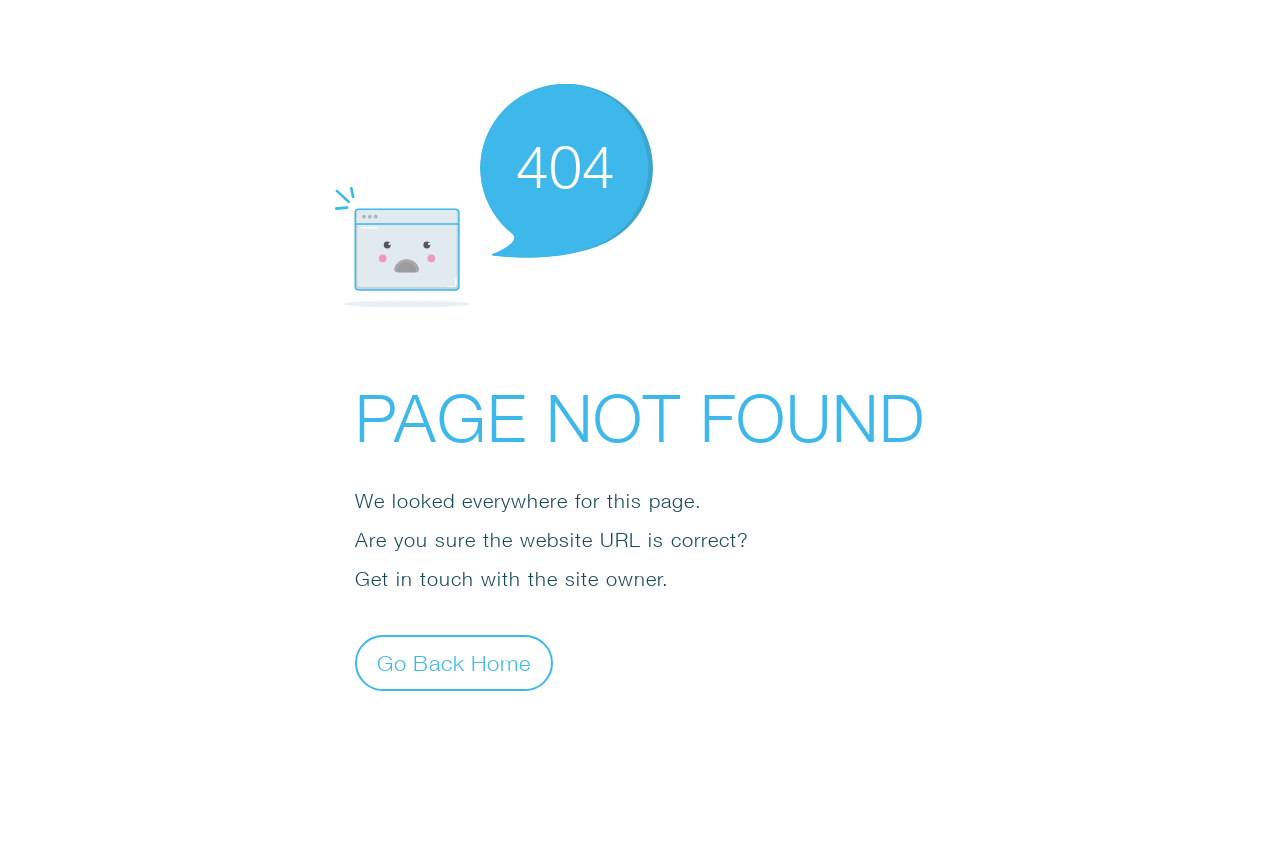Describe the entire webpage, focusing on both content and design.

The webpage displays an error message, indicating that the page was not found. At the top, there is a small icon, an SVG element, positioned slightly to the right of the center. Below the icon, a large "404" text is displayed, followed by the main error message "PAGE NOT FOUND" in a prominent font. 

Below the main error message, there are three paragraphs of text. The first paragraph reads "We looked everywhere for this page." The second paragraph asks "Are you sure the website URL is correct?" The third paragraph suggests "Get in touch with the site owner." 

At the bottom, there is a button labeled "Go Back Home", positioned roughly in the middle of the page.